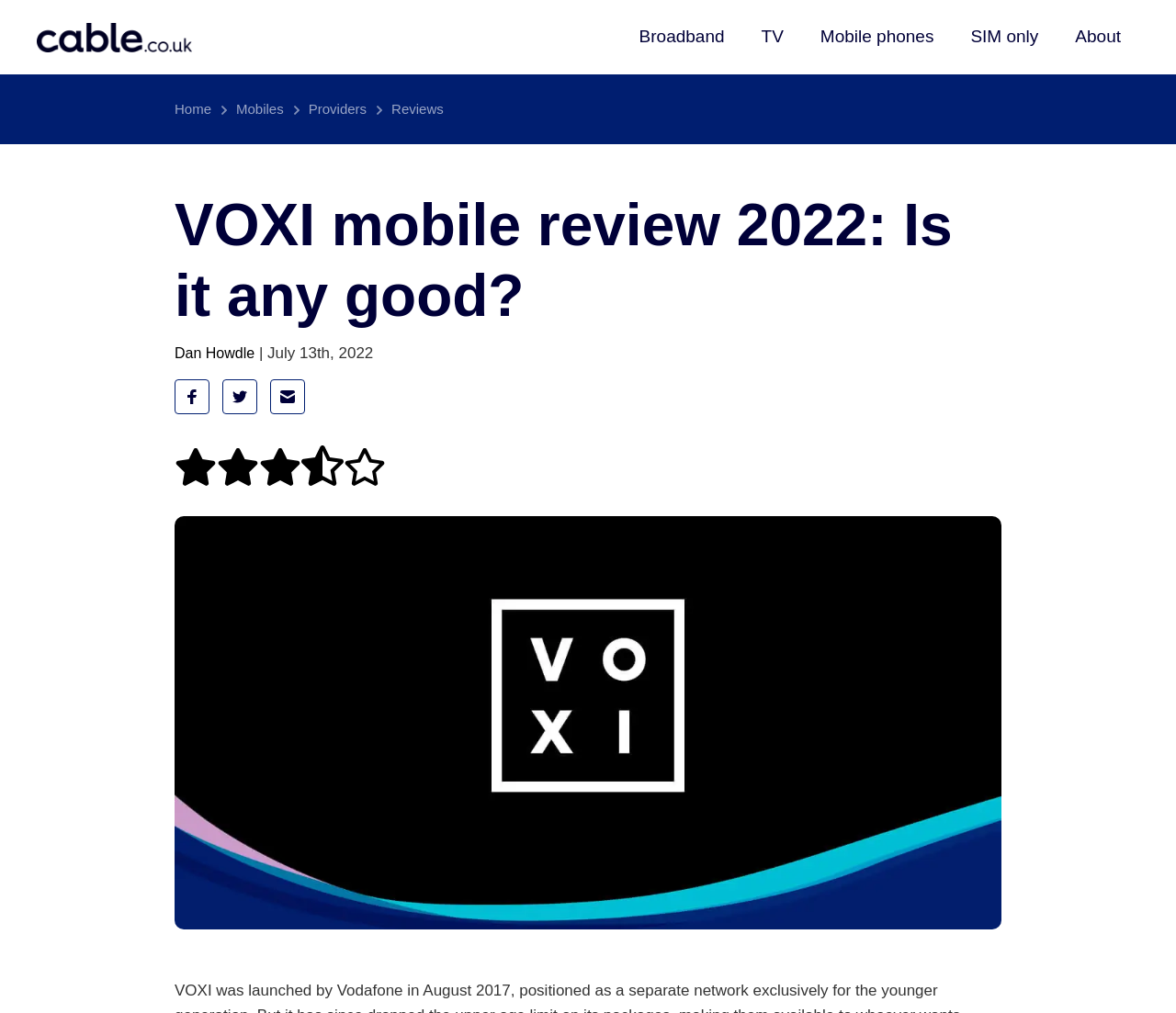Please specify the bounding box coordinates for the clickable region that will help you carry out the instruction: "Click the 'Mobiles' link".

[0.201, 0.1, 0.241, 0.115]